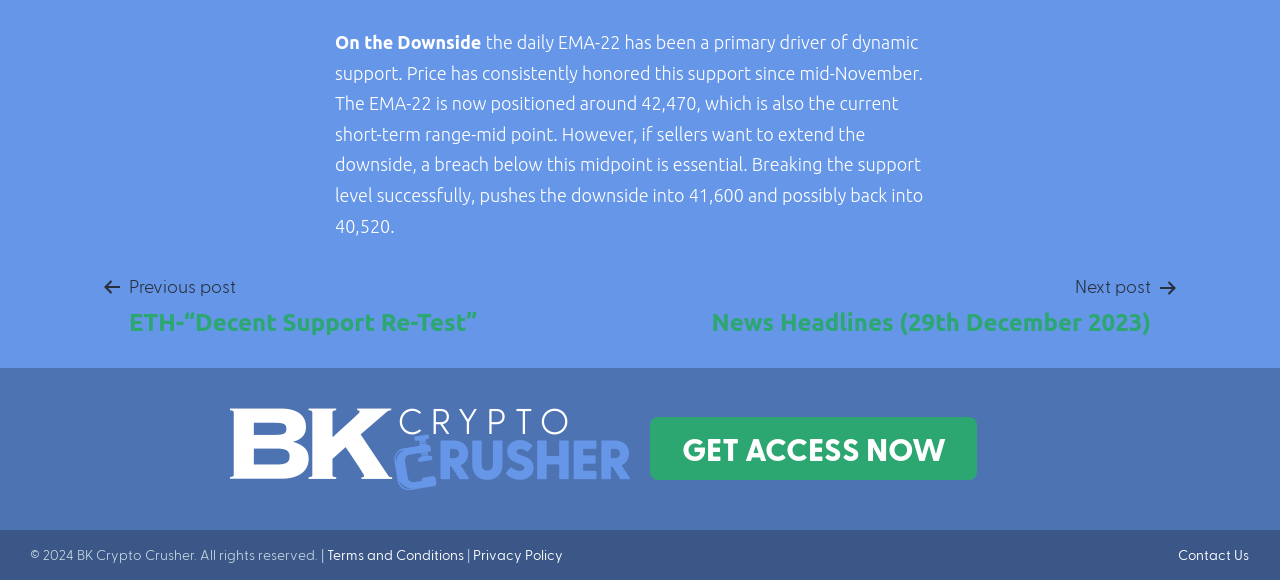Use a single word or phrase to answer this question: 
What is the navigation menu item?

Posts